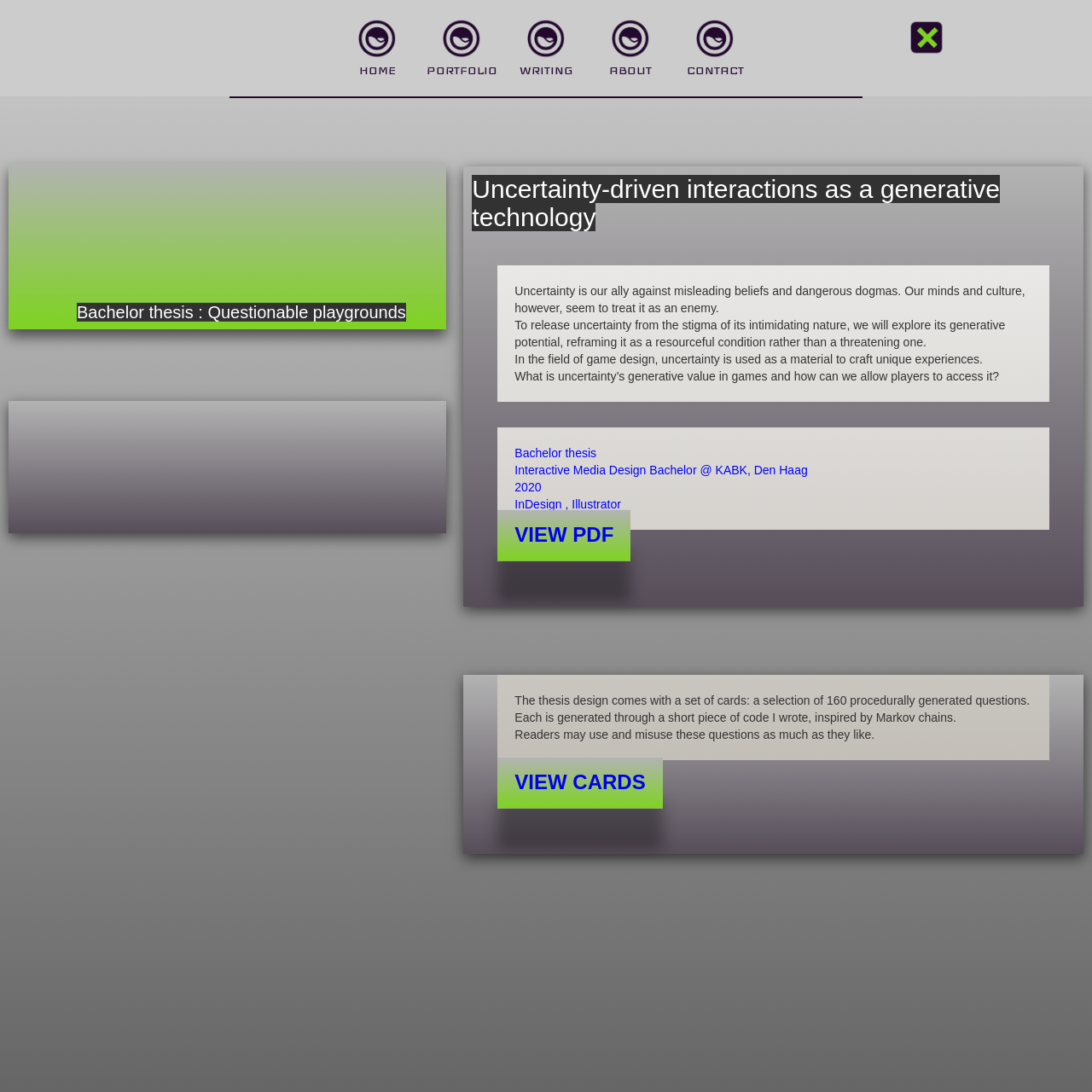Generate a comprehensive description of the webpage.

The webpage is about a bachelor thesis project called "Questionable playgrounds : Kinetic Mud". At the top, there is a navigation menu with five options: "HOME", "PORTFOLIO", "ABOUT", "CONTACT", and "WRITING", aligned horizontally and centered. 

To the right of the navigation menu, there is a small image. Below the navigation menu, there is a title "Bachelor thesis : Questionable playgrounds" followed by a subtitle "Uncertainty-driven interactions as a generative technology". 

The main content of the webpage is divided into several paragraphs, which discuss the concept of uncertainty and its potential in game design. The text is arranged in a single column, with each paragraph building upon the previous one. The paragraphs are separated by a small gap, making it easy to read.

In the middle of the page, there is a section that provides more information about the thesis, including the field of study, university, and year. Below this section, there are two buttons: "VIEW PDF" and "VIEW CARDS", which are aligned horizontally and centered. 

The "VIEW PDF" button is accompanied by a description of the thesis design, which includes a set of procedurally generated questions. The "VIEW CARDS" button is accompanied by a note that readers can use and misuse these questions as they like.